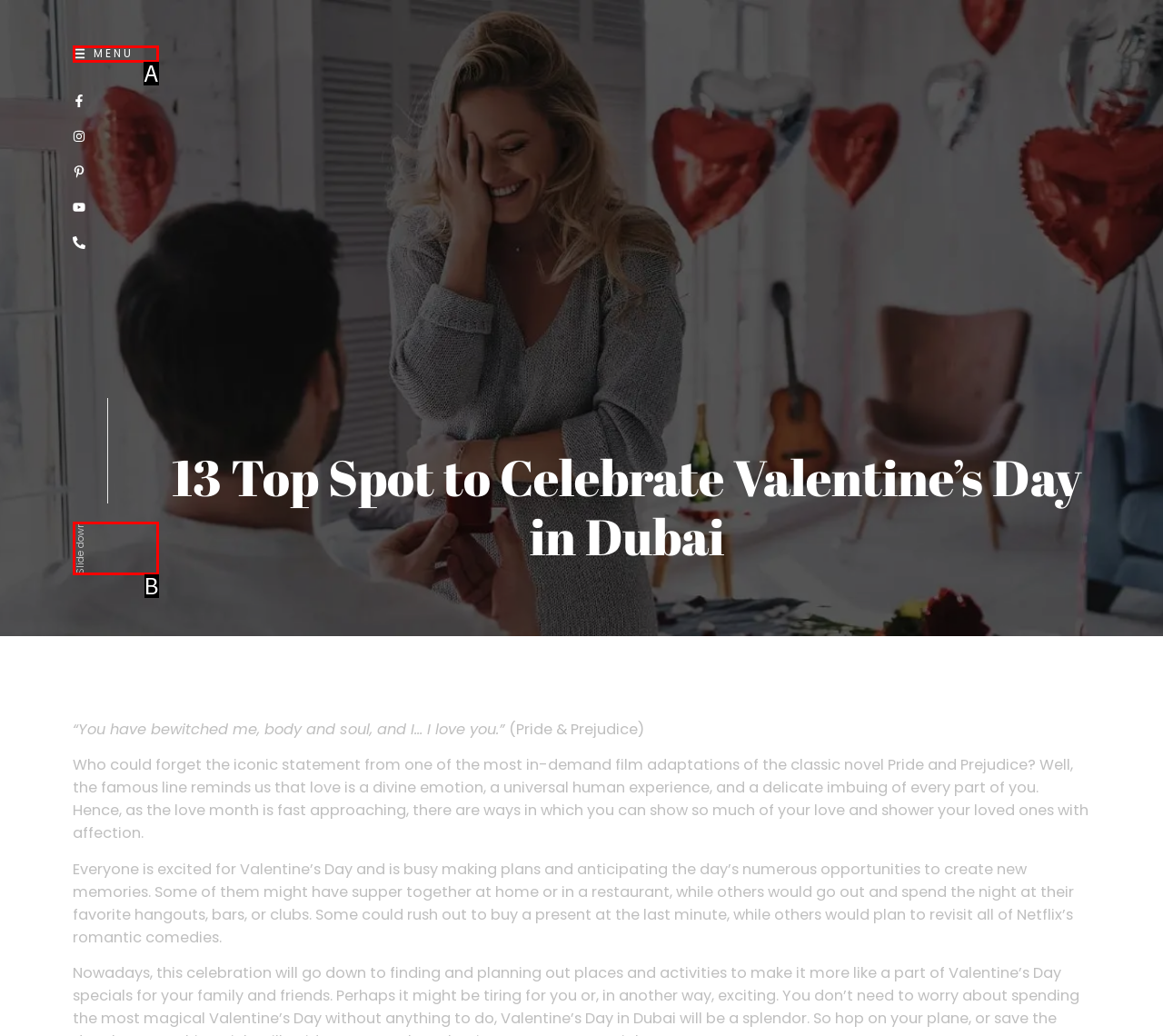Select the appropriate option that fits: Slide down
Reply with the letter of the correct choice.

B